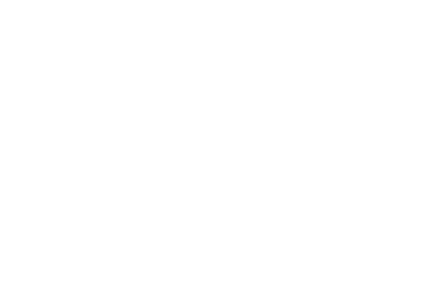Please answer the following question using a single word or phrase: 
What type of crops is the drip kit suitable for?

Fruits and trees